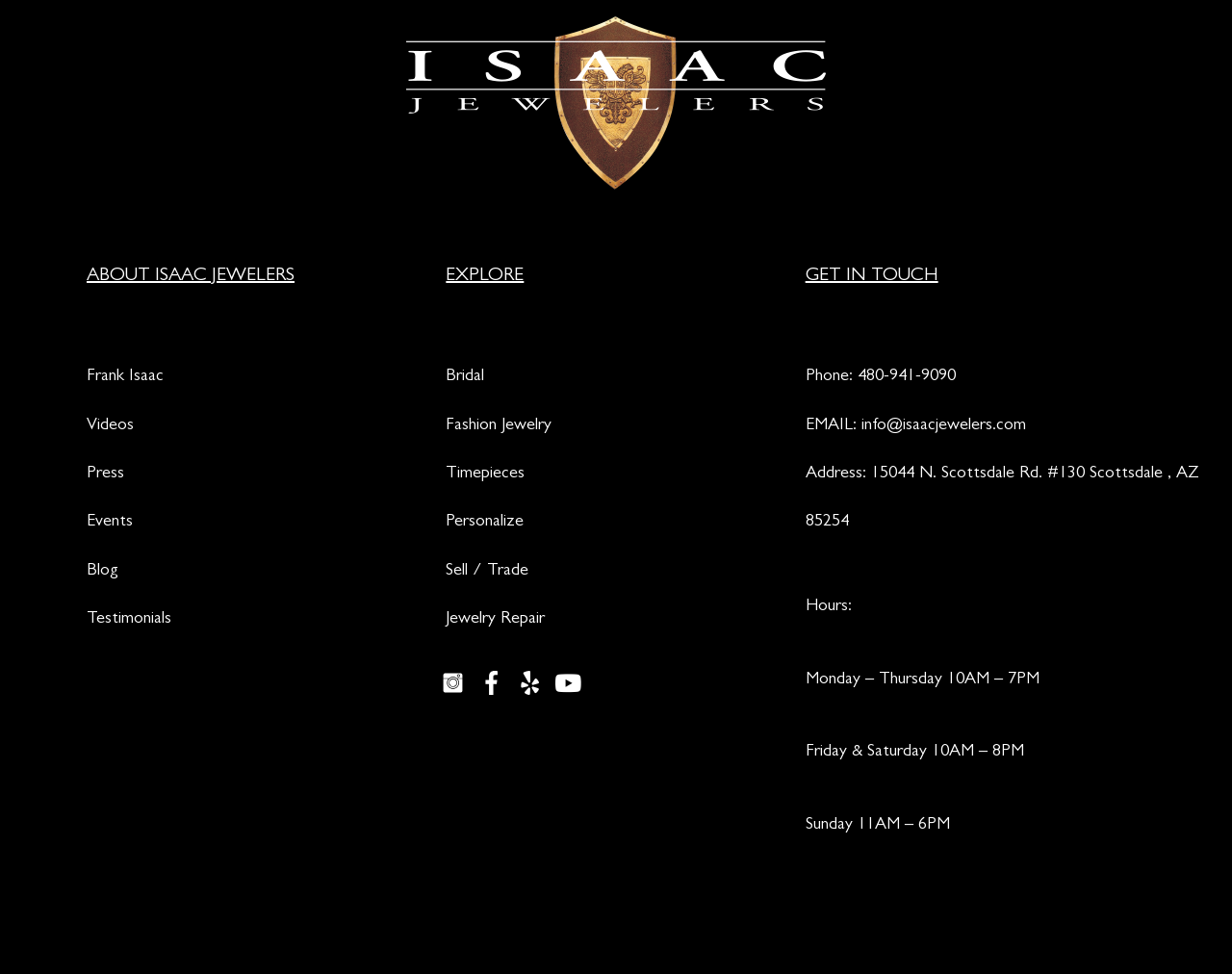Identify the bounding box coordinates of the specific part of the webpage to click to complete this instruction: "Click on About Isaac Jewelers".

[0.07, 0.274, 0.346, 0.294]